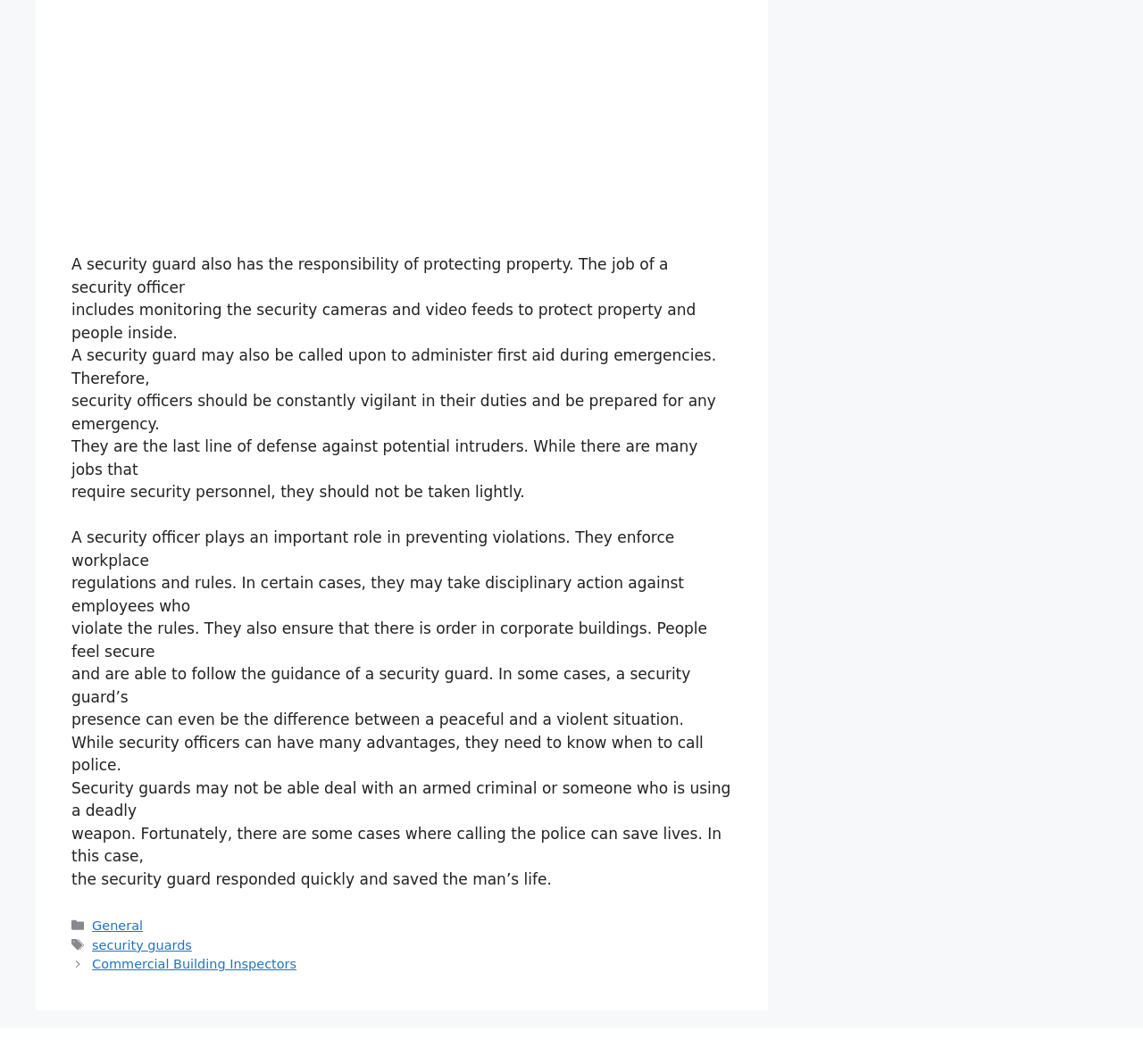Refer to the screenshot and give an in-depth answer to this question: What action may a security guard take against employees who violate rules?

The webpage states that in certain cases, a security guard may take disciplinary action against employees who violate the rules, ensuring that there is order in corporate buildings.